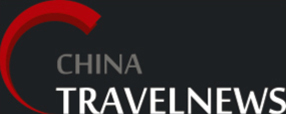Create a detailed narrative for the image.

The image features the logo of "China Travel News," which prominently displays the name in a modern typeface. The design integrates a bold red circular symbol to the left of the text, symbolizing dynamism and connection to the travel industry. The logo is set against a dark background, enhancing its visibility and creating a striking contrast. This branding reflects China Travel News' focus on providing insights and updates related to travel within China, catering to both domestic and international audiences.